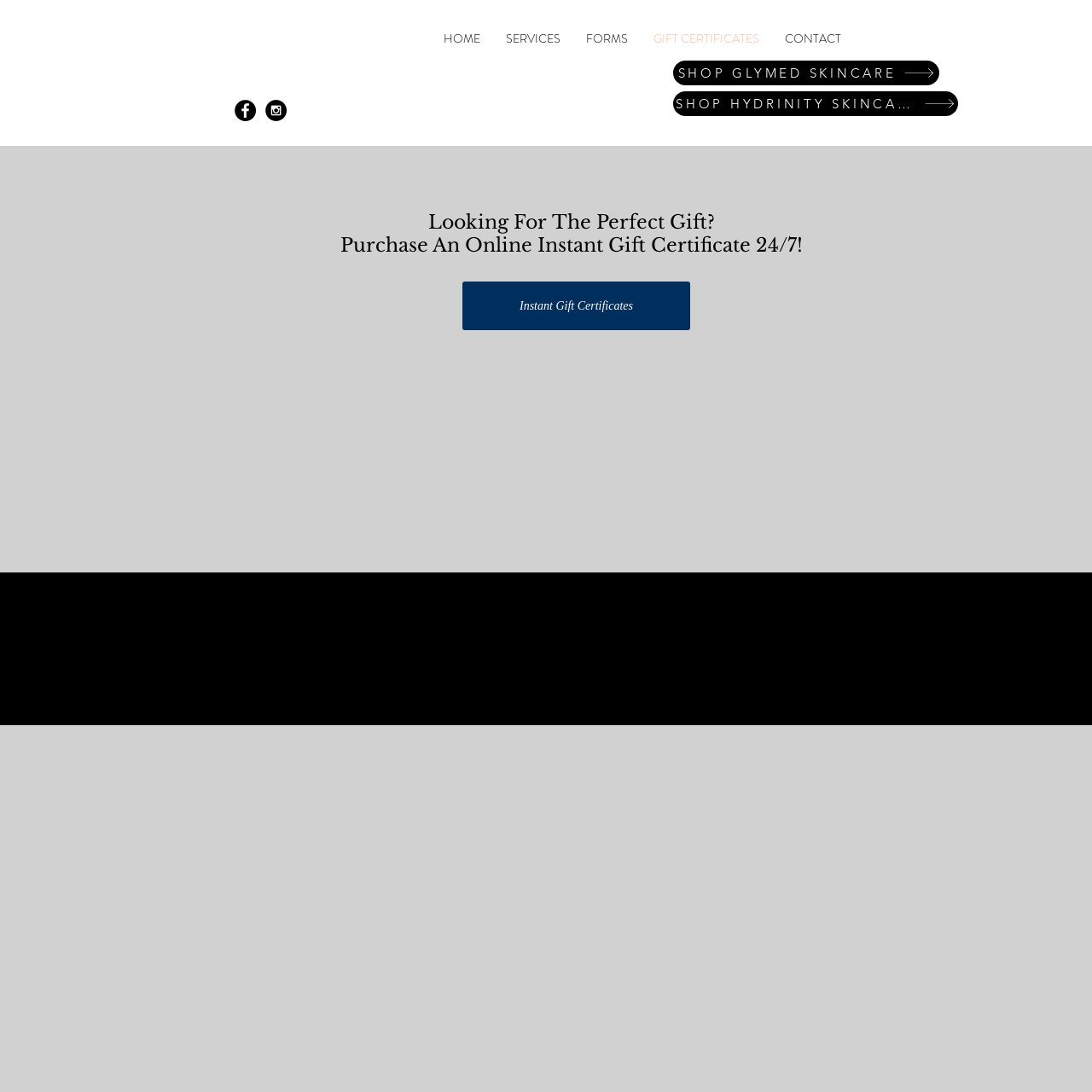Locate the coordinates of the bounding box for the clickable region that fulfills this instruction: "Shop HYDRINITY SKINCARE products".

[0.616, 0.084, 0.877, 0.106]